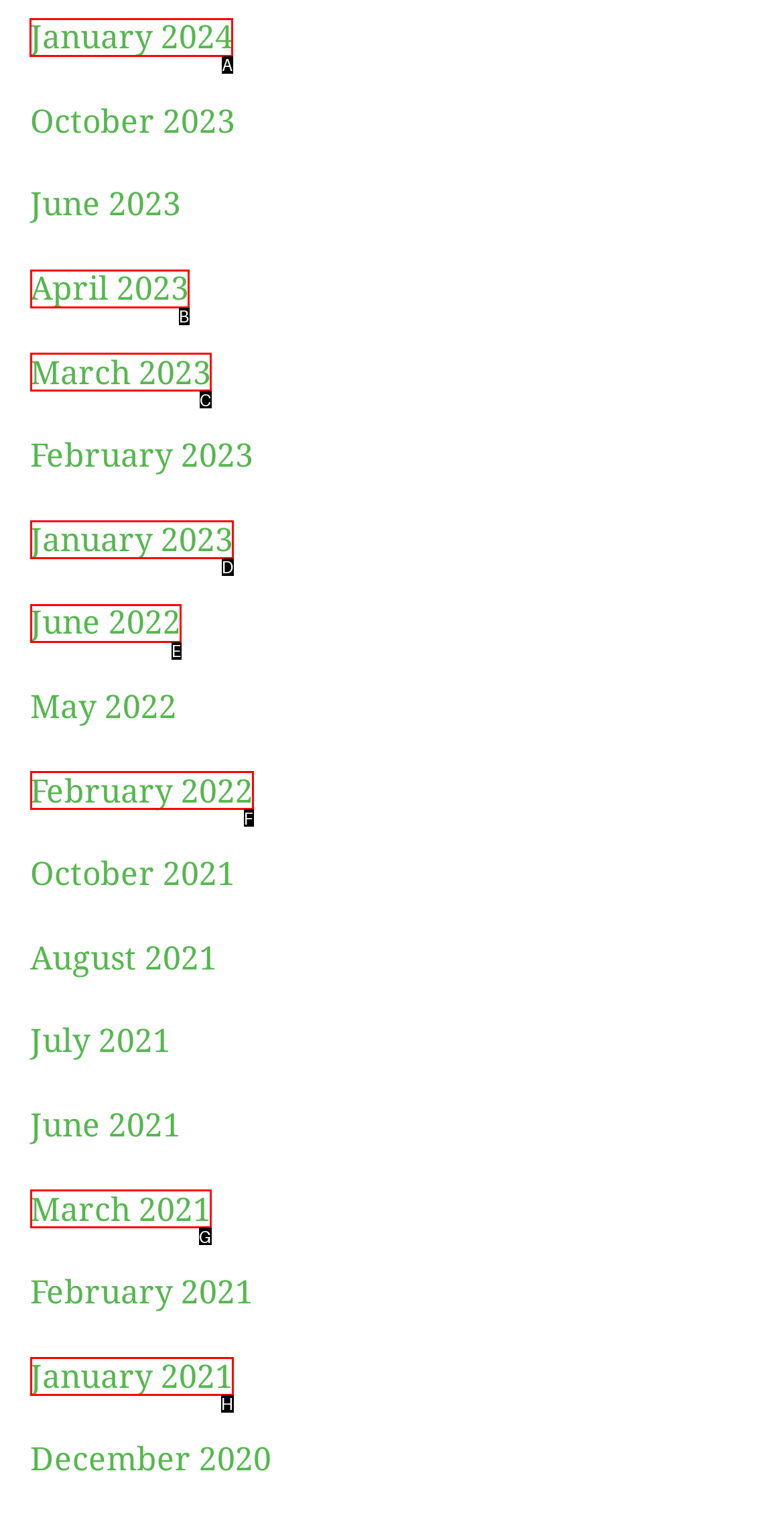Choose the HTML element that should be clicked to achieve this task: View January 2024
Respond with the letter of the correct choice.

A